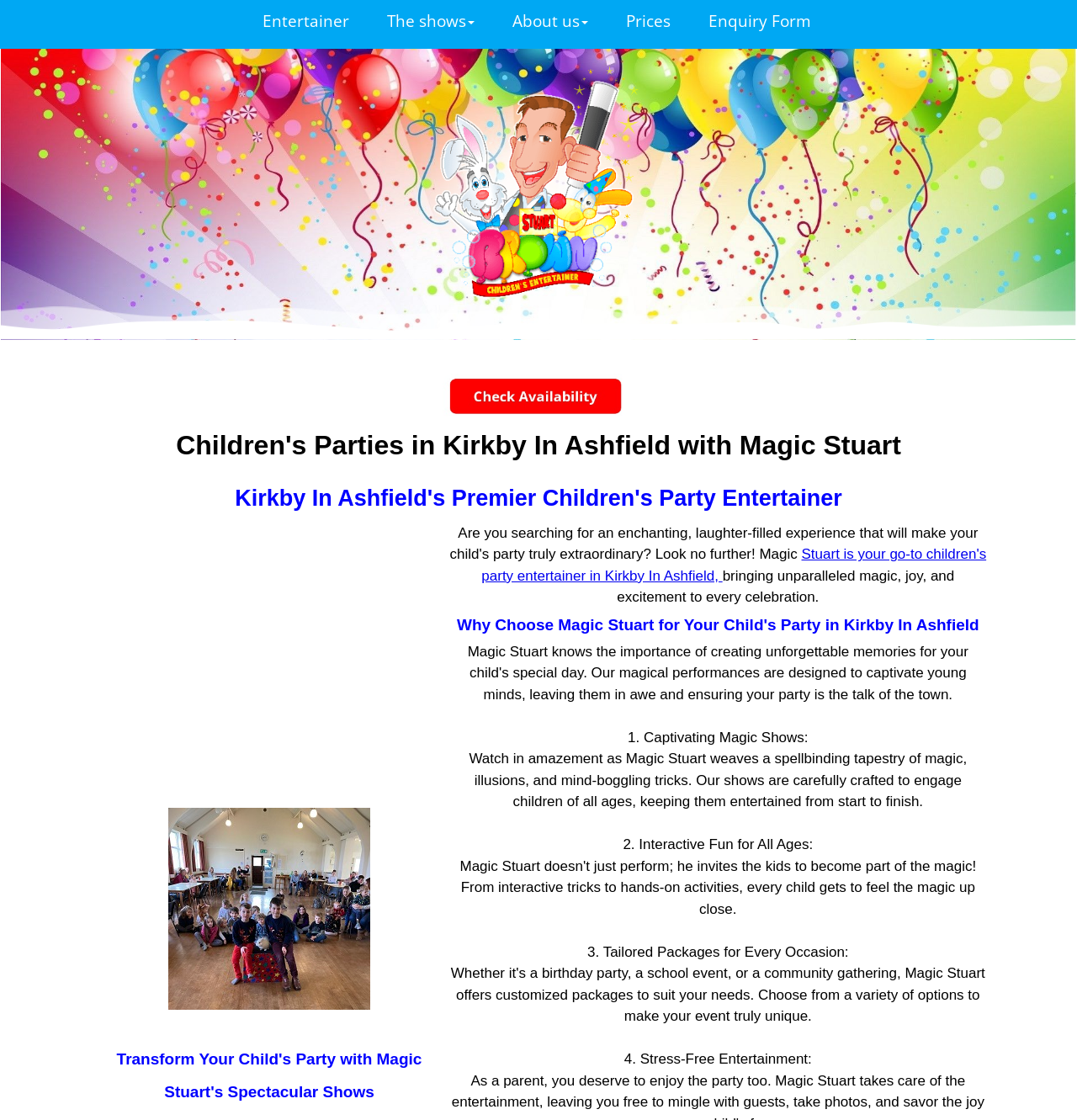What is the title or heading displayed on the webpage?

Children's Parties in Kirkby In Ashfield with Magic Stuart